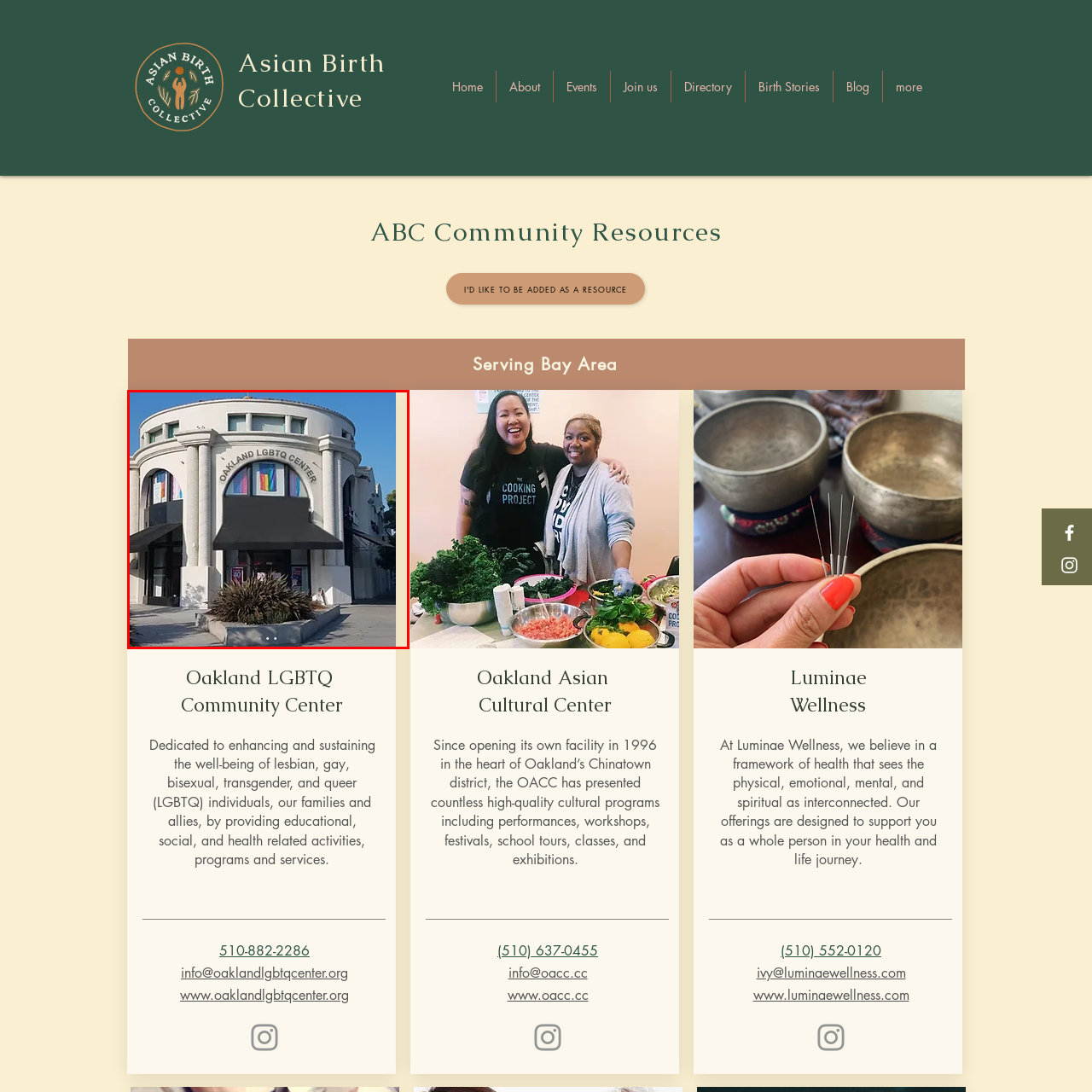Explain in detail what is happening in the image enclosed by the red border.

The image depicts the exterior of the Oakland LGBTQ Center, a prominent community hub located in Oakland, California. The building features a distinctive architectural design with a rounded facade, characterized by large, glass windows that welcome visitors. Above the entrance, the name "OAKLAND LGBTQ CENTER" is prominently displayed, showcasing the center's commitment to serving the LGBTQ+ community.

Colorful pride flags adorn the windows, symbolizing diversity and inclusivity, while a prominent awning provides shelter at the entrance, inviting individuals to enter. The surrounding landscape includes lush greenery, adding to the welcoming atmosphere of the center. This facility plays a vital role in enhancing and sustaining the well-being of LGBTQ+ individuals and their allies through various educational, social, and health-related activities and programs.